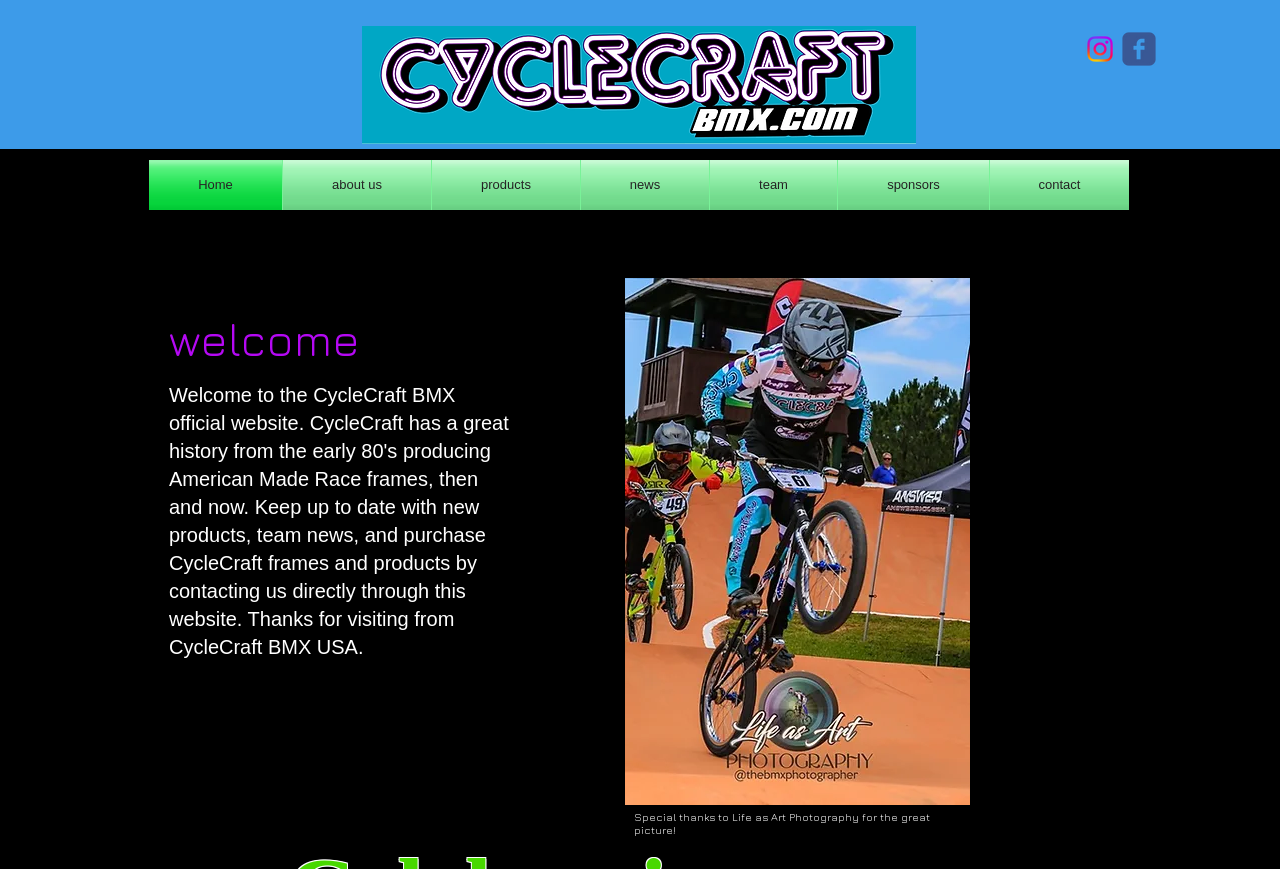Please find the bounding box coordinates of the element's region to be clicked to carry out this instruction: "Learn more about APR".

None